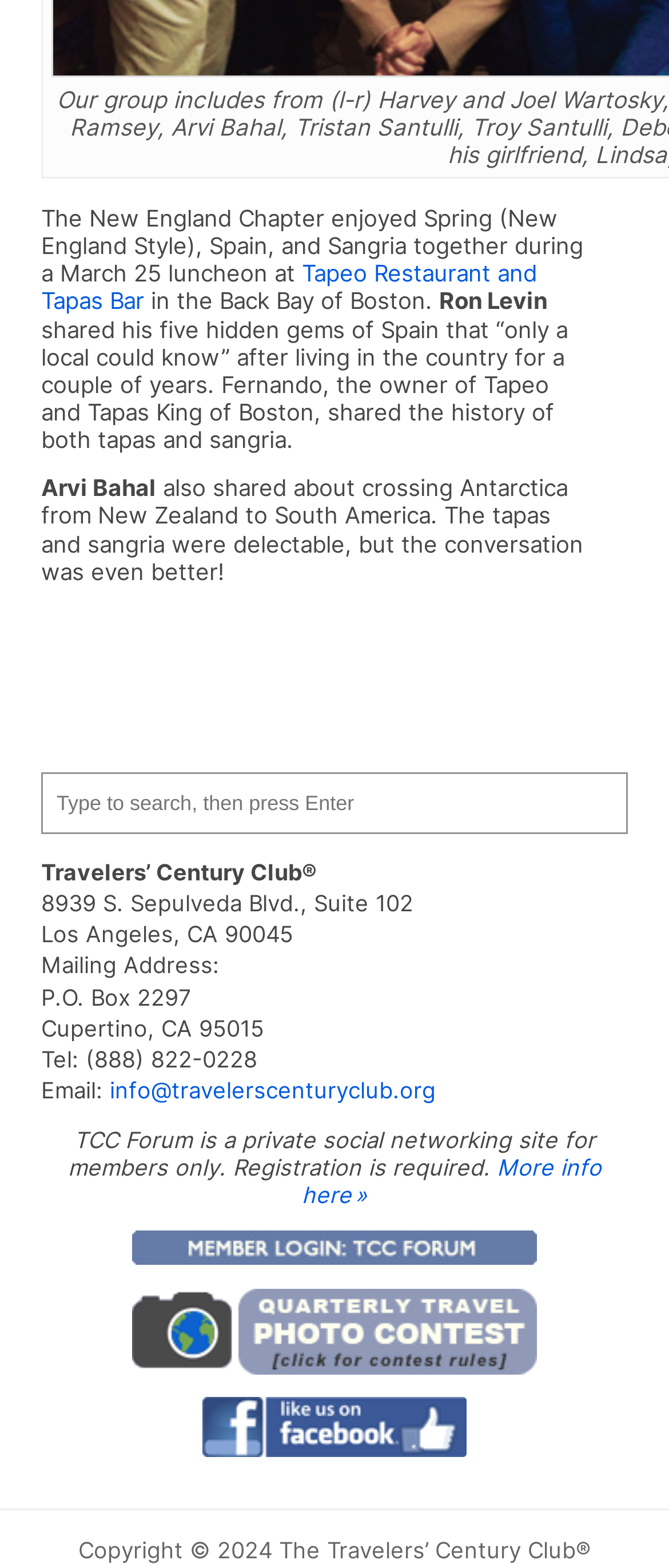Please provide a comprehensive answer to the question based on the screenshot: What is the topic of the article?

I found the answer by looking at the text content of the static text elements with bounding box coordinates [0.062, 0.13, 0.872, 0.183] and [0.062, 0.201, 0.849, 0.289], which mention a luncheon event.